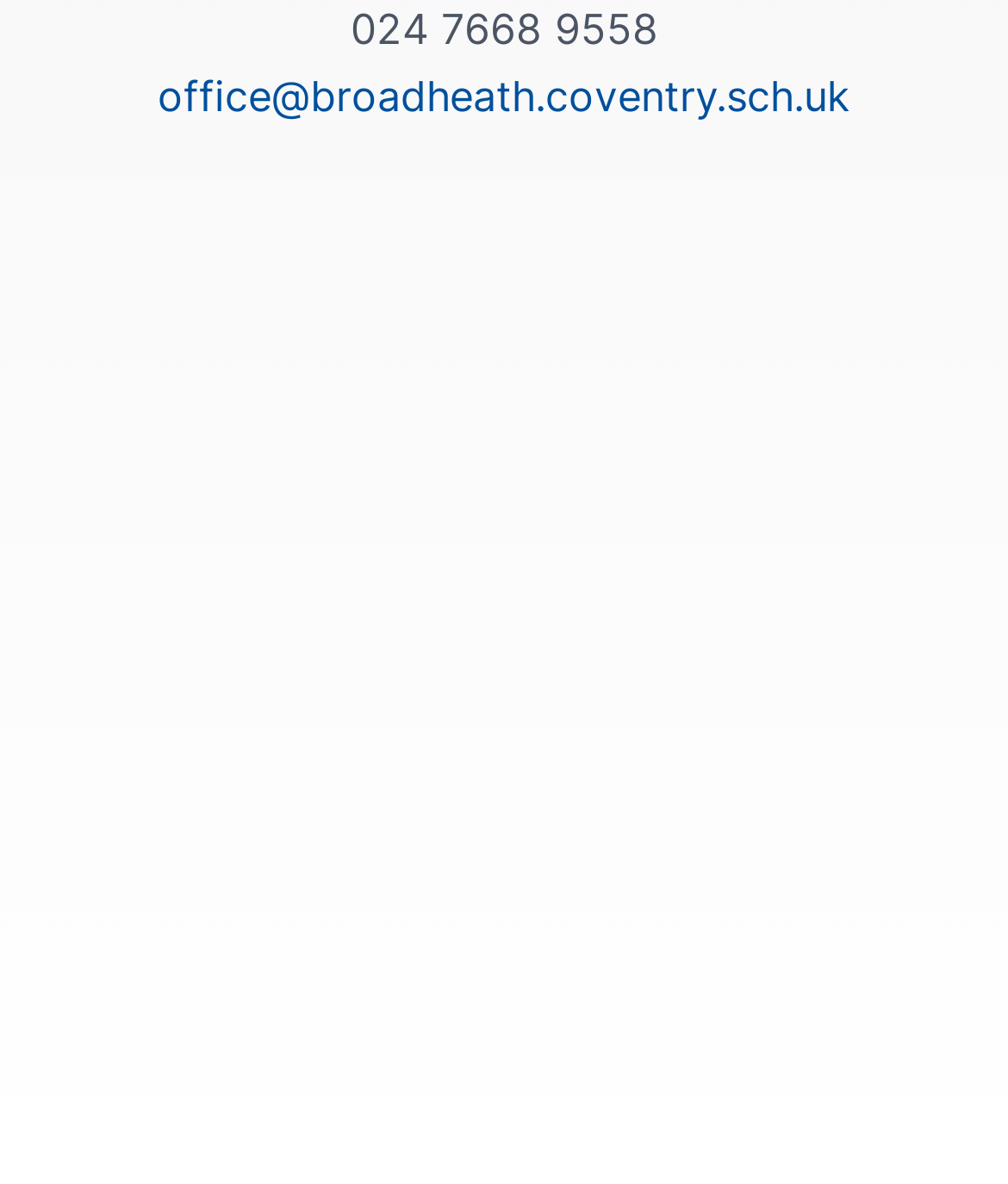Using the details from the image, please elaborate on the following question: Are the images on the webpage arranged in a grid?

By examining the bounding box coordinates of the figure elements, we can see that the images are arranged in a grid-like pattern, with multiple rows and columns of images.